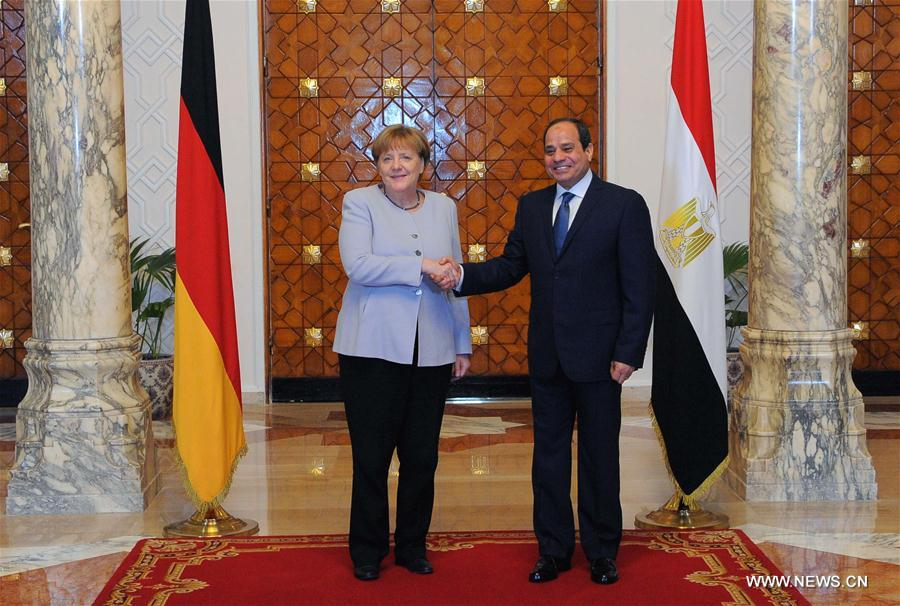Based on the image, provide a detailed and complete answer to the question: 
What is the date of the meeting between al-Sisi and Merkel?

The caption provides the specific date of the meeting between Egyptian President Abdel-Fattah al-Sisi and German Chancellor Angela Merkel, which is March 2, 2017.